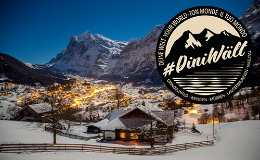What is the purpose of the #DiniWält logo?
Provide an in-depth and detailed answer to the question.

The caption states that the #DiniWält logo is a tribute to the local culture and natural beauty of the region. It is prominently featured in the top right corner of the image, inviting visitors to explore and experience the breathtaking scenery and hospitality of the destination.